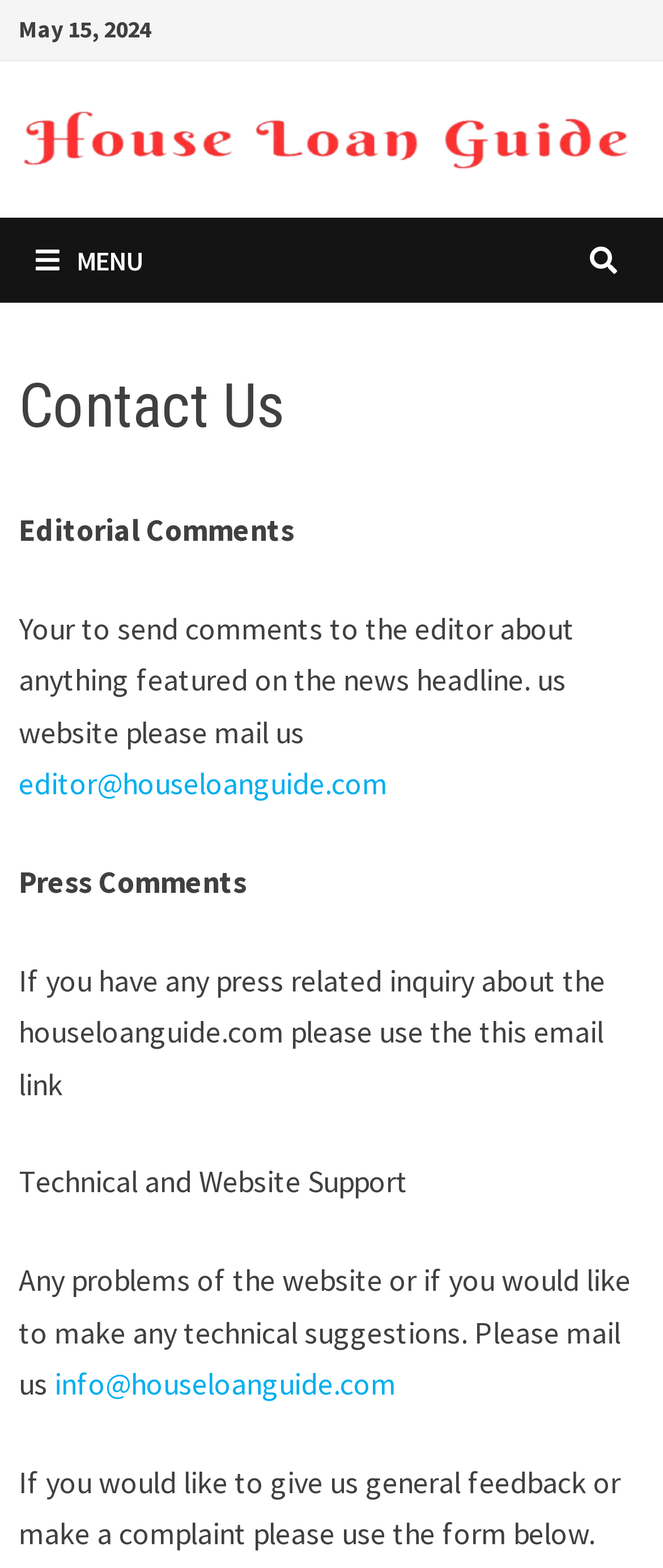How many email addresses are provided on this webpage?
Based on the image, please offer an in-depth response to the question.

I counted the email addresses mentioned on the webpage. There is one for sending comments to the editor, which is 'editor@houseloanguide.com', and another for technical and website support, which is 'info@houseloanguide.com'.